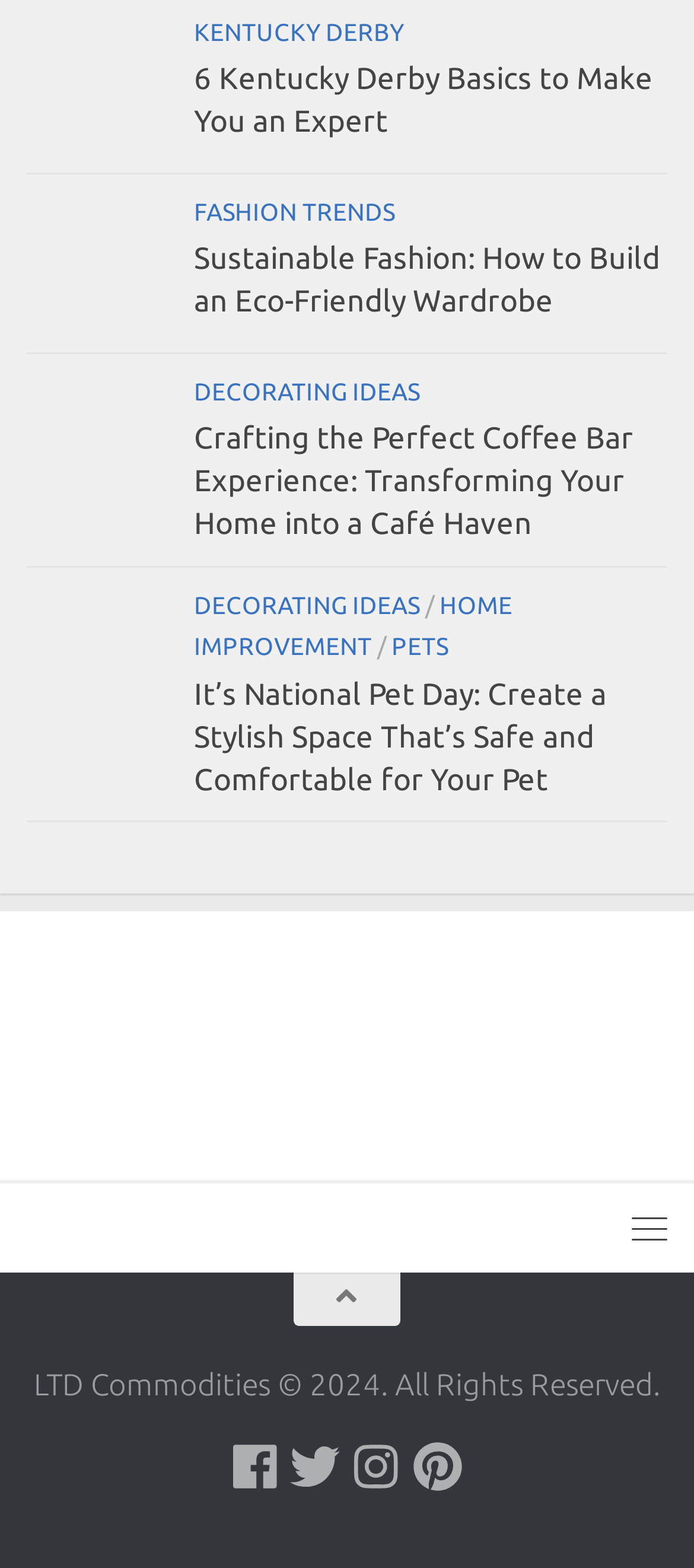Identify the bounding box coordinates of the specific part of the webpage to click to complete this instruction: "Click on Kentucky Derby".

[0.279, 0.011, 0.582, 0.029]